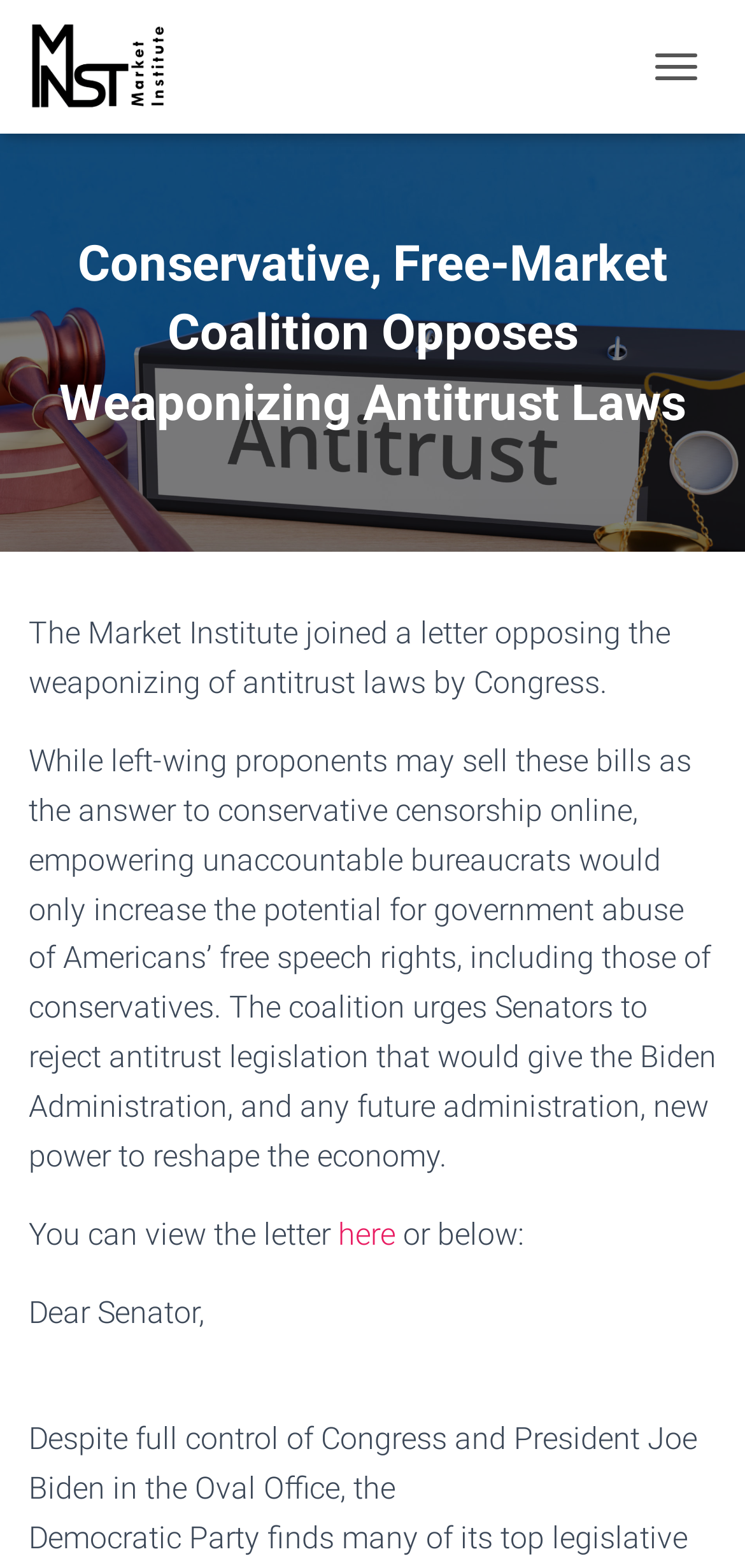How can I view the letter?
Provide a detailed answer to the question, using the image to inform your response.

The webpage provides a link to view the letter, which is written as 'here' and can be found in the middle of the webpage.